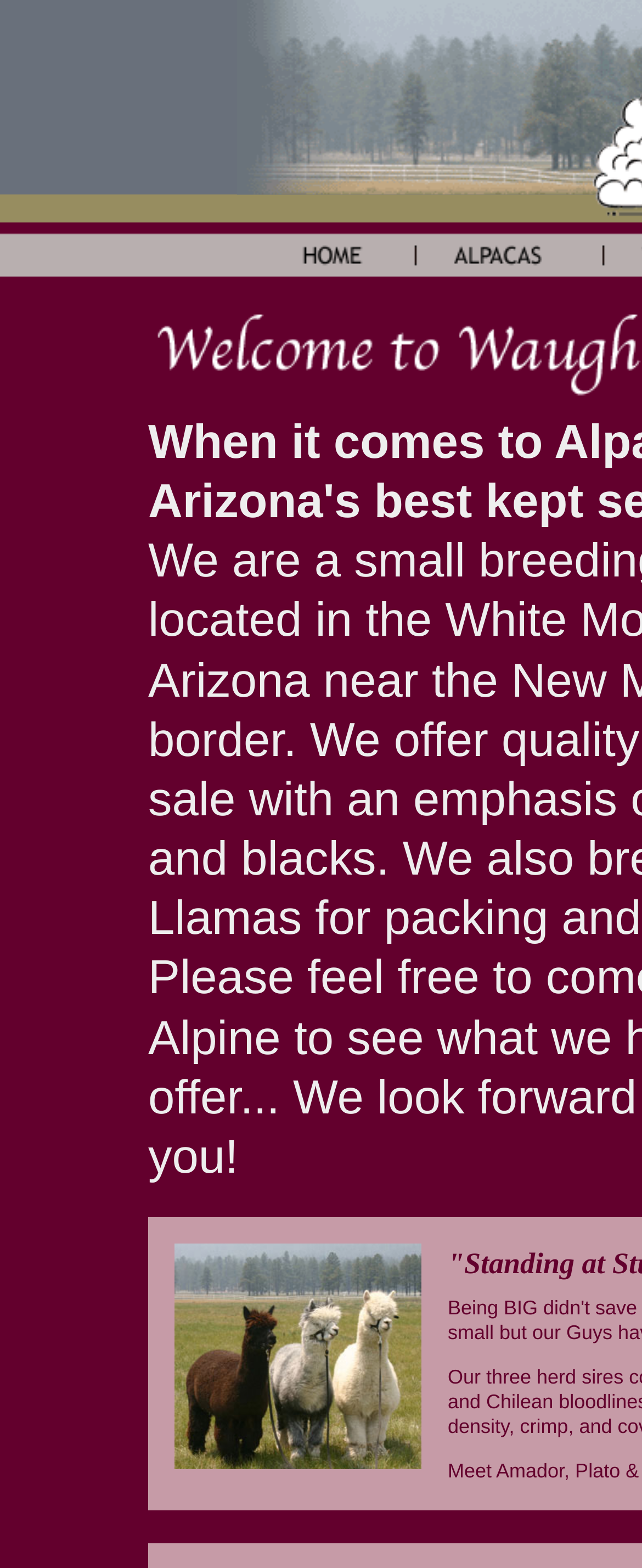Please give a succinct answer using a single word or phrase:
What is the position of the second image?

Middle